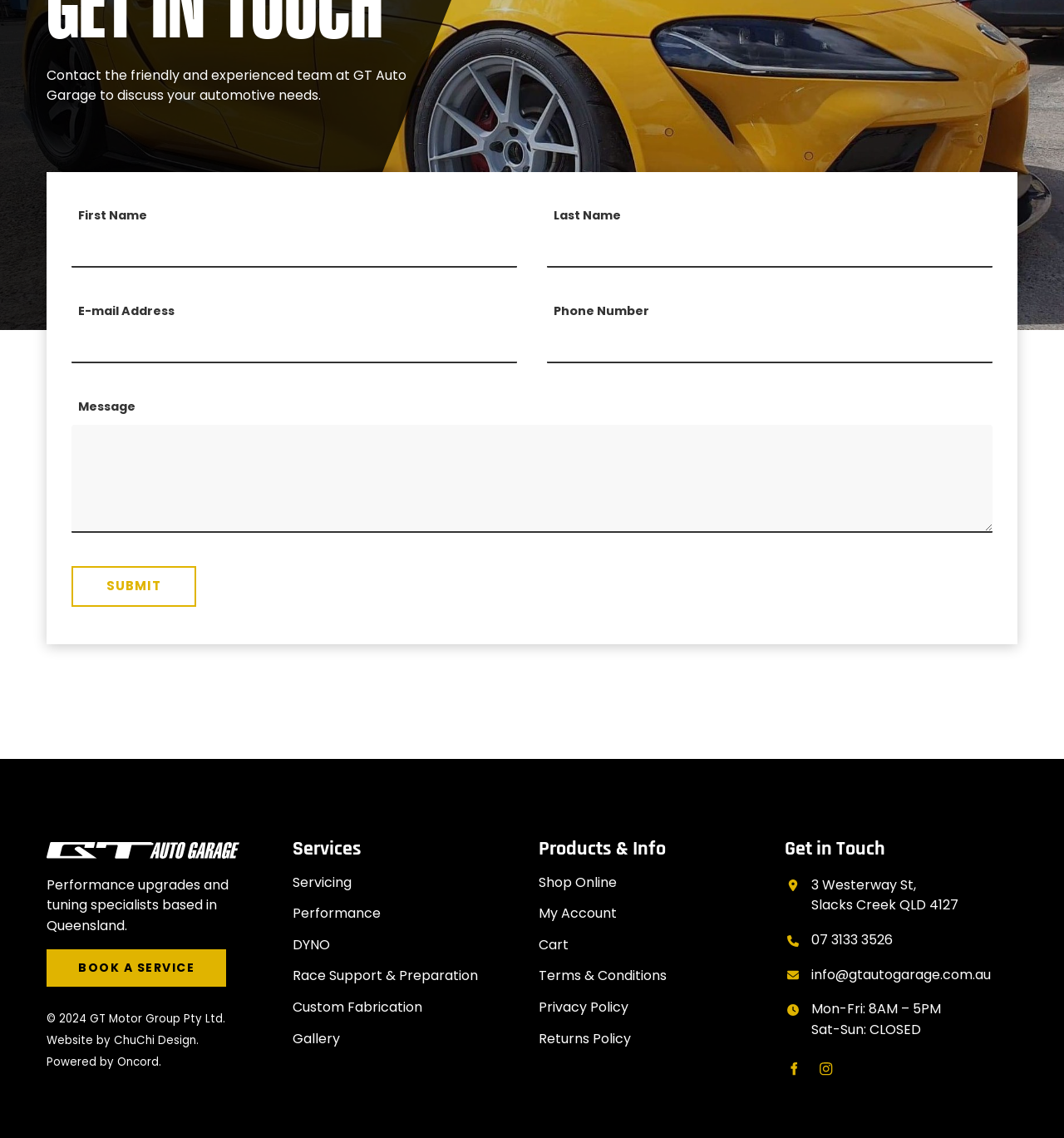Identify the bounding box coordinates of the section that should be clicked to achieve the task described: "Book a service".

[0.044, 0.834, 0.212, 0.867]